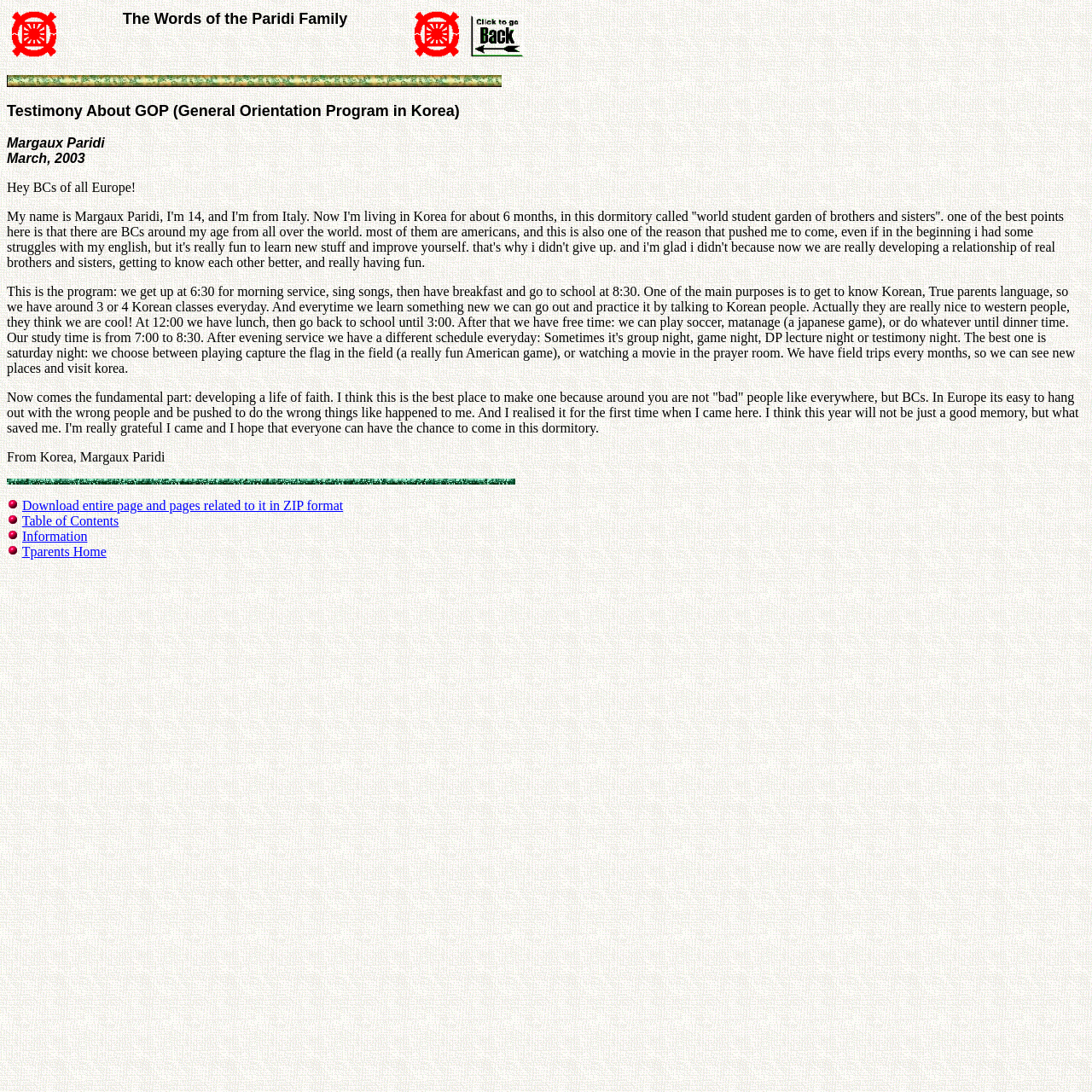Locate the bounding box of the UI element defined by this description: "Tparents Home". The coordinates should be given as four float numbers between 0 and 1, formatted as [left, top, right, bottom].

[0.02, 0.498, 0.097, 0.512]